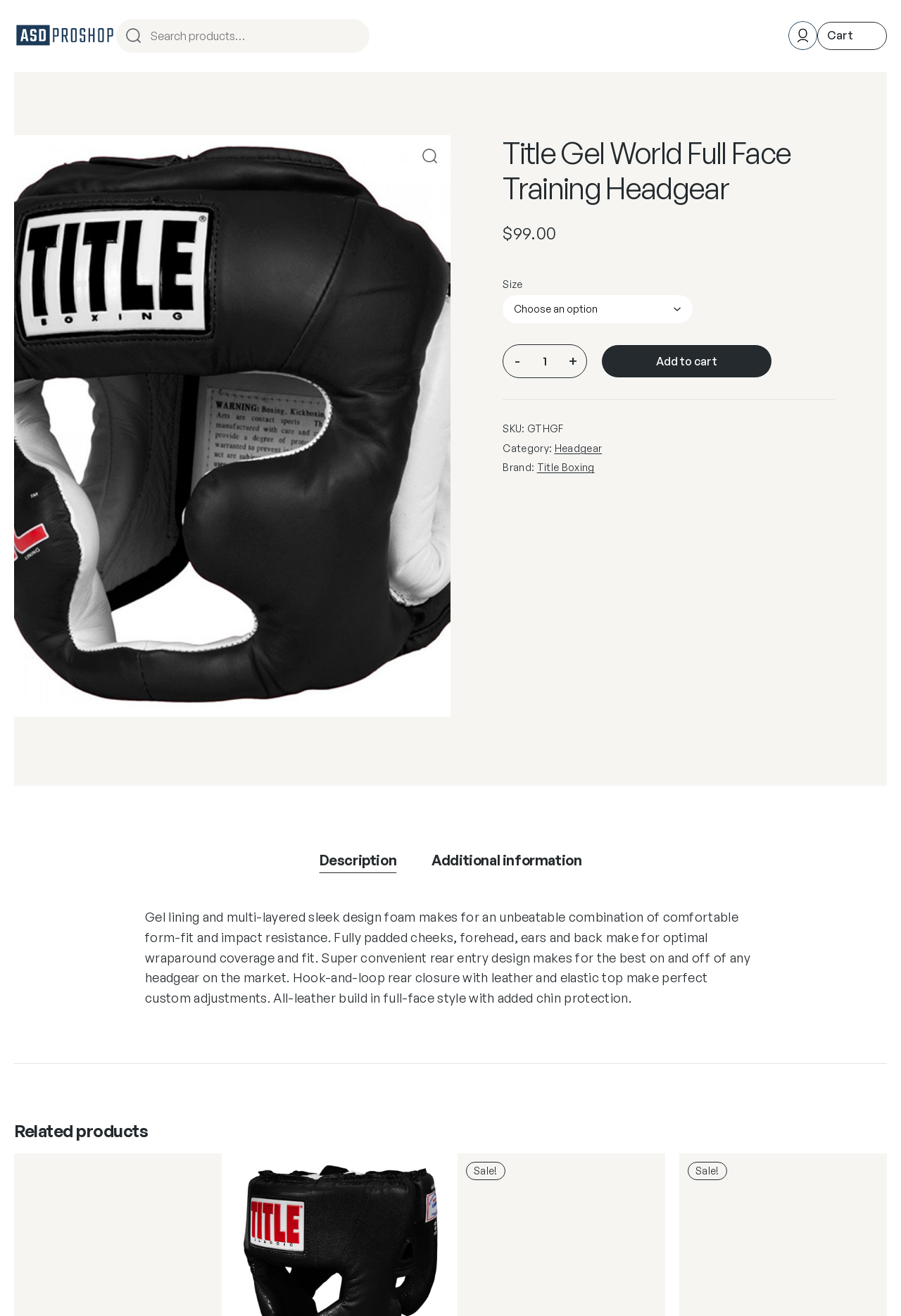Identify the bounding box coordinates for the UI element described as: "Directions".

None